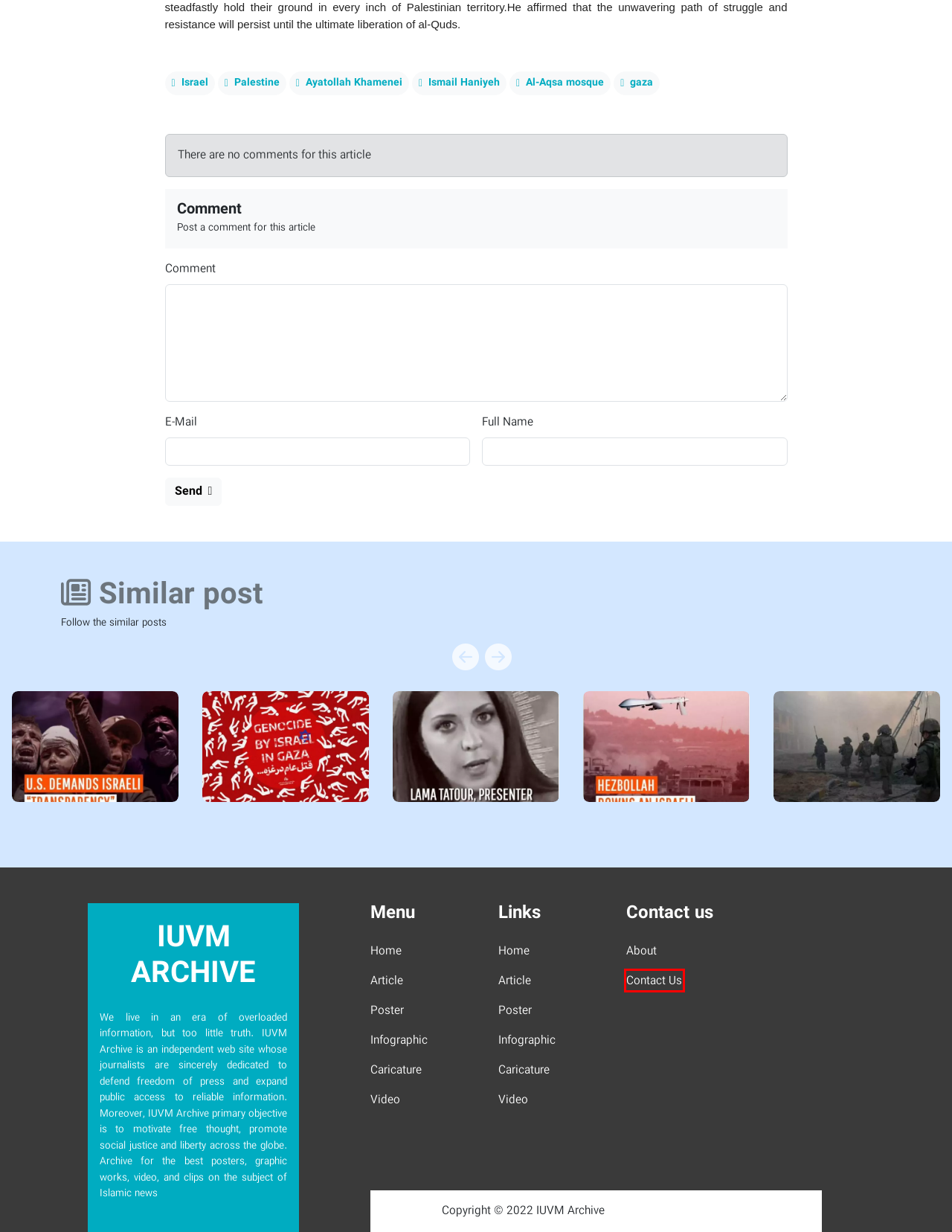Consider the screenshot of a webpage with a red bounding box around an element. Select the webpage description that best corresponds to the new page after clicking the element inside the red bounding box. Here are the candidates:
A. IUVM ARCHIVE  | Ayatollah Khamenei
B. IUVM ARCHIVE  | Lama Tatour was fired after commenting
C. IUVM ARCHIVE  | Al-Aqsa mosque
D. IUVM ARCHIVE  | Contact Us
E. IUVM ARCHIVE  | Videos
F. IUVM ARCHIVE  | gaza
G. IUVM ARCHIVE  | Israel
H. IUVM ARCHIVE  | Genocide  by Israel in Gaza

D